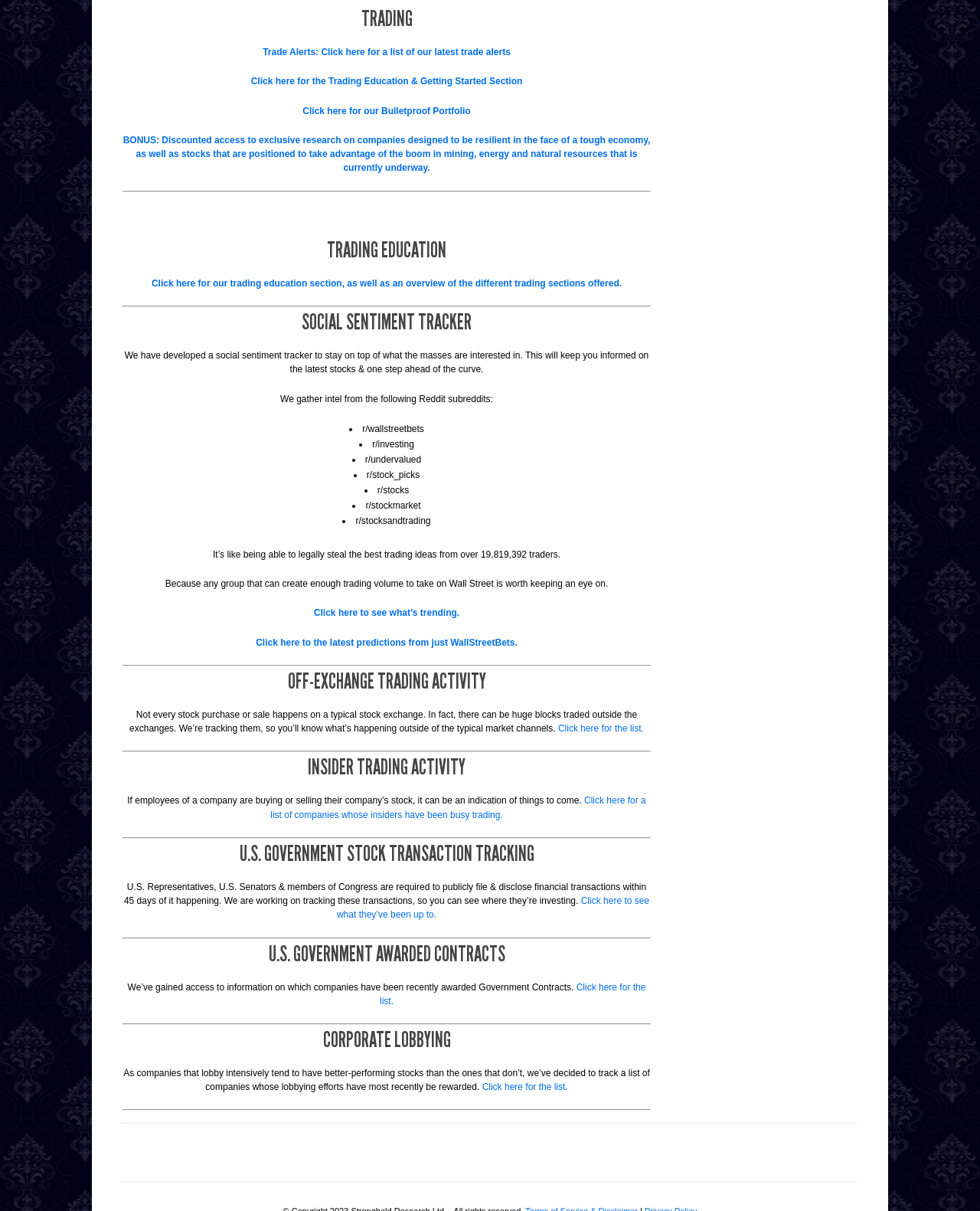Calculate the bounding box coordinates for the UI element based on the following description: "Click here for the list.". Ensure the coordinates are four float numbers between 0 and 1, i.e., [left, top, right, bottom].

[0.492, 0.893, 0.579, 0.902]